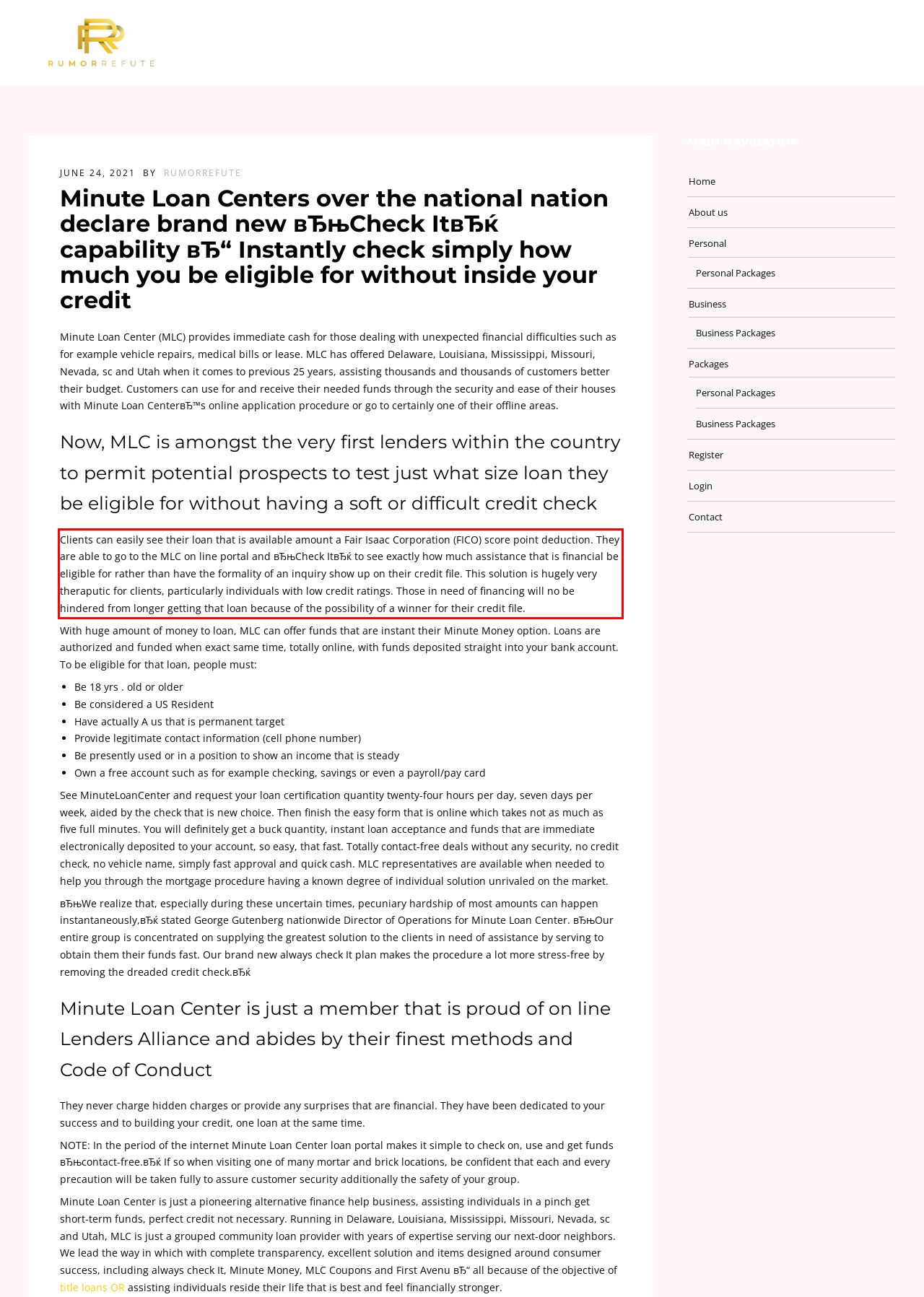Analyze the screenshot of a webpage where a red rectangle is bounding a UI element. Extract and generate the text content within this red bounding box.

Clients can easily see their loan that is available amount a Fair Isaac Corporation (FICO) score point deduction. They are able to go to the MLC on line portal and вЂњCheck ItвЂќ to see exactly how much assistance that is financial be eligible for rather than have the formality of an inquiry show up on their credit file. This solution is hugely very theraputic for clients, particularly individuals with low credit ratings. Those in need of financing will no be hindered from longer getting that loan because of the possibility of a winner for their credit file.